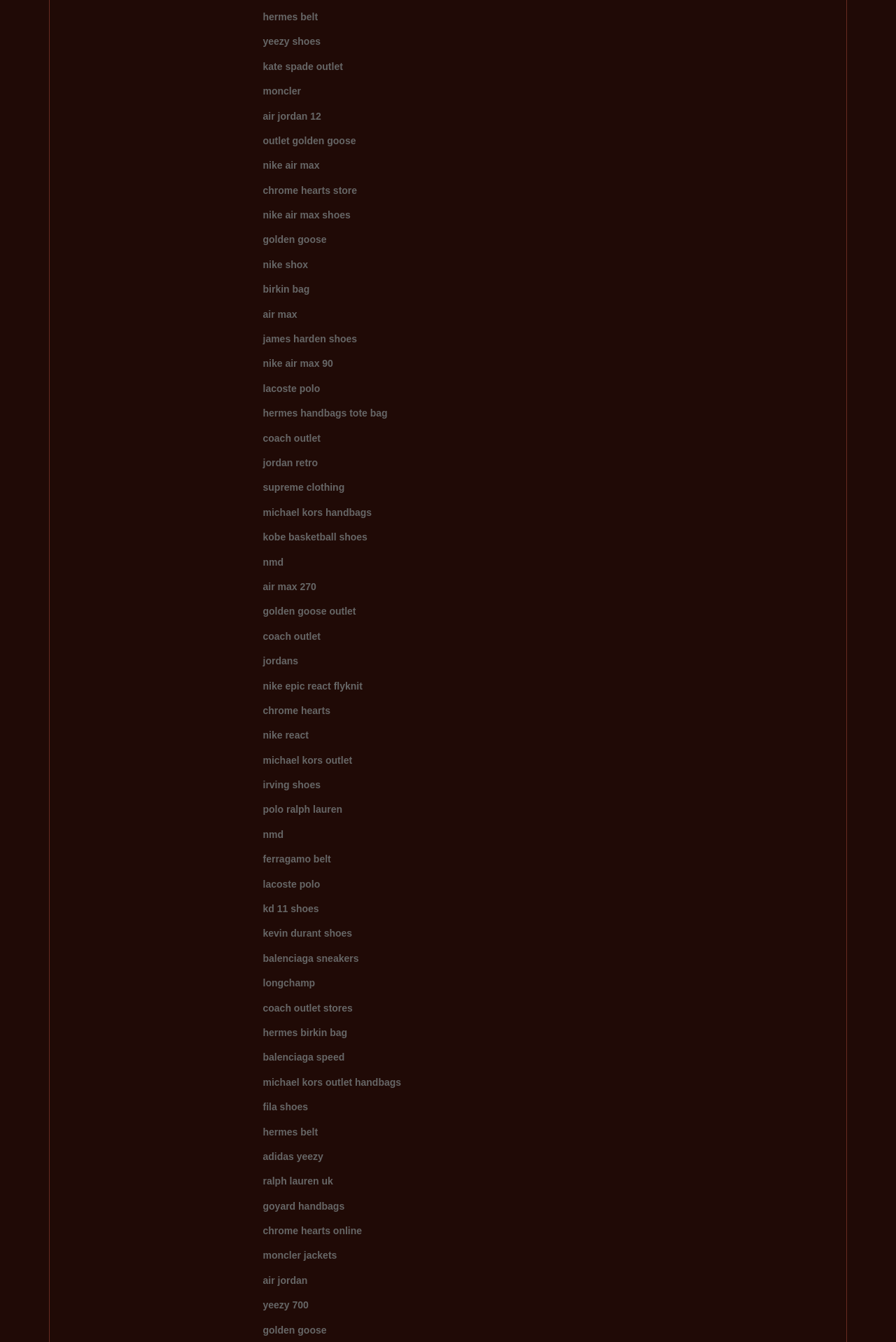What is the vertical position of the 'nike air max' link?
Please answer the question with a detailed and comprehensive explanation.

The y1 and y2 coordinates of the 'nike air max' link are 0.119 and 0.127, respectively, which are smaller than the y1 and y2 coordinates of the 'nike air max shoes' link. Therefore, the 'nike air max' link is above the 'nike air max shoes' link.